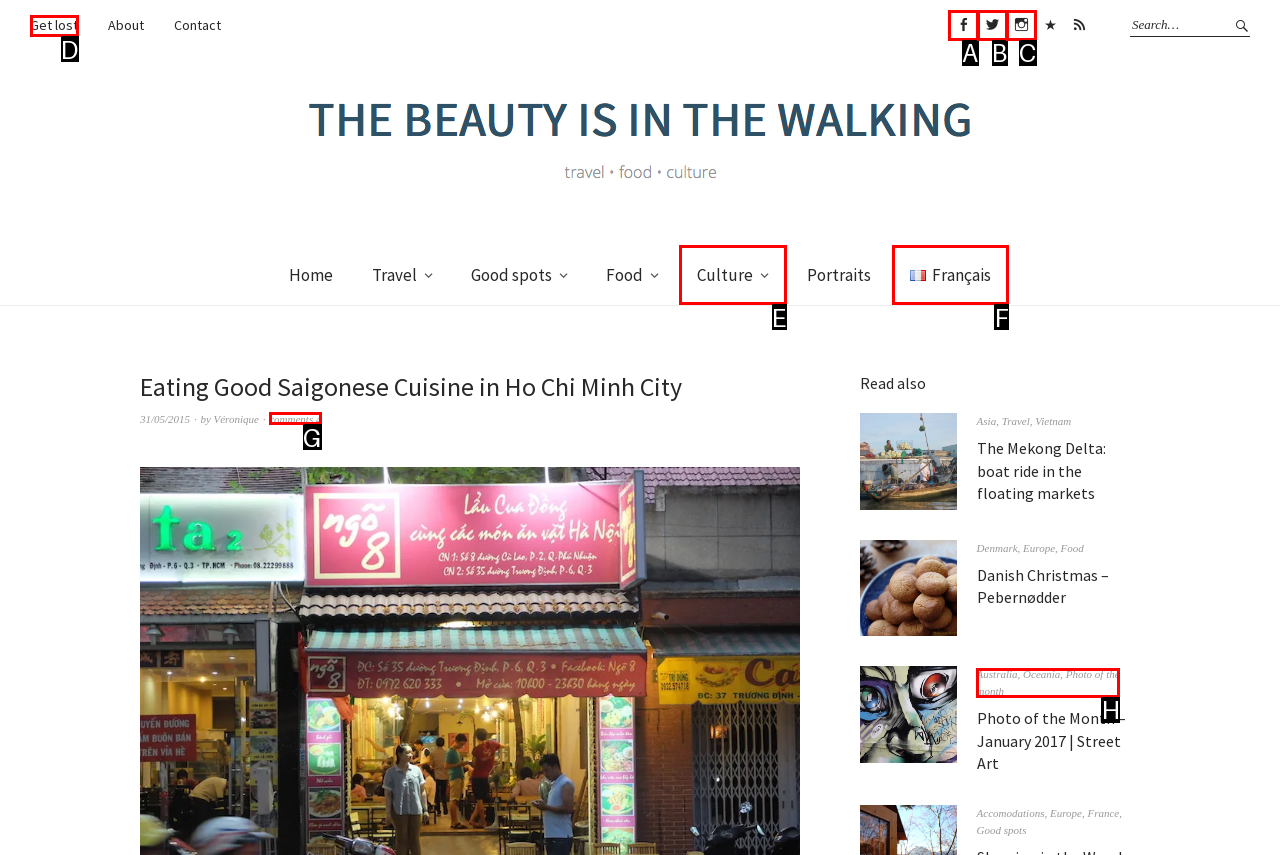Select the option that corresponds to the description: Life Insurance for
Respond with the letter of the matching choice from the options provided.

None